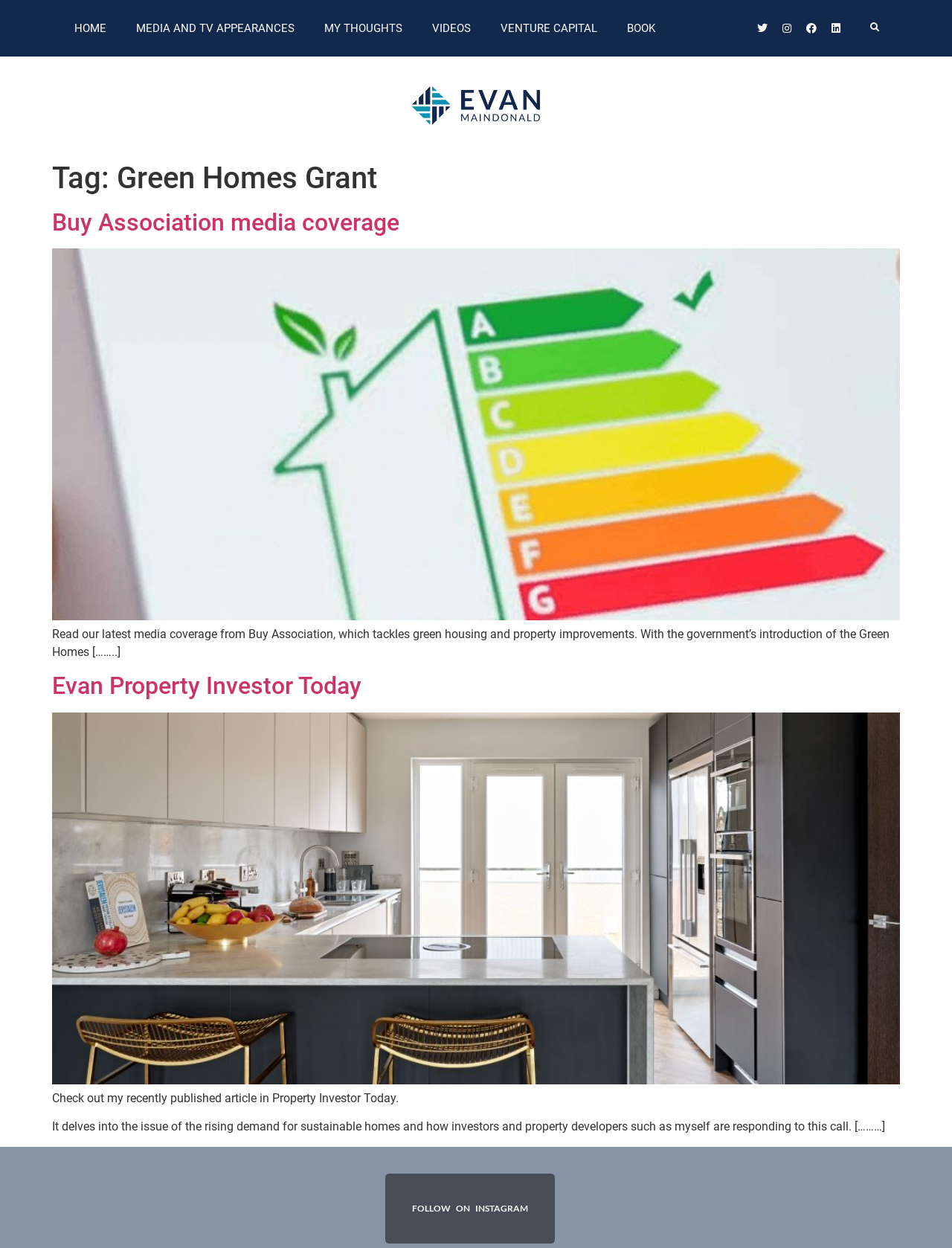Can you give a detailed response to the following question using the information from the image? What is the call-to-action at the bottom of the page?

The answer can be found by looking at the link element at the bottom of the page, which has the text 'FOLLOW ON INSTAGRAM'.